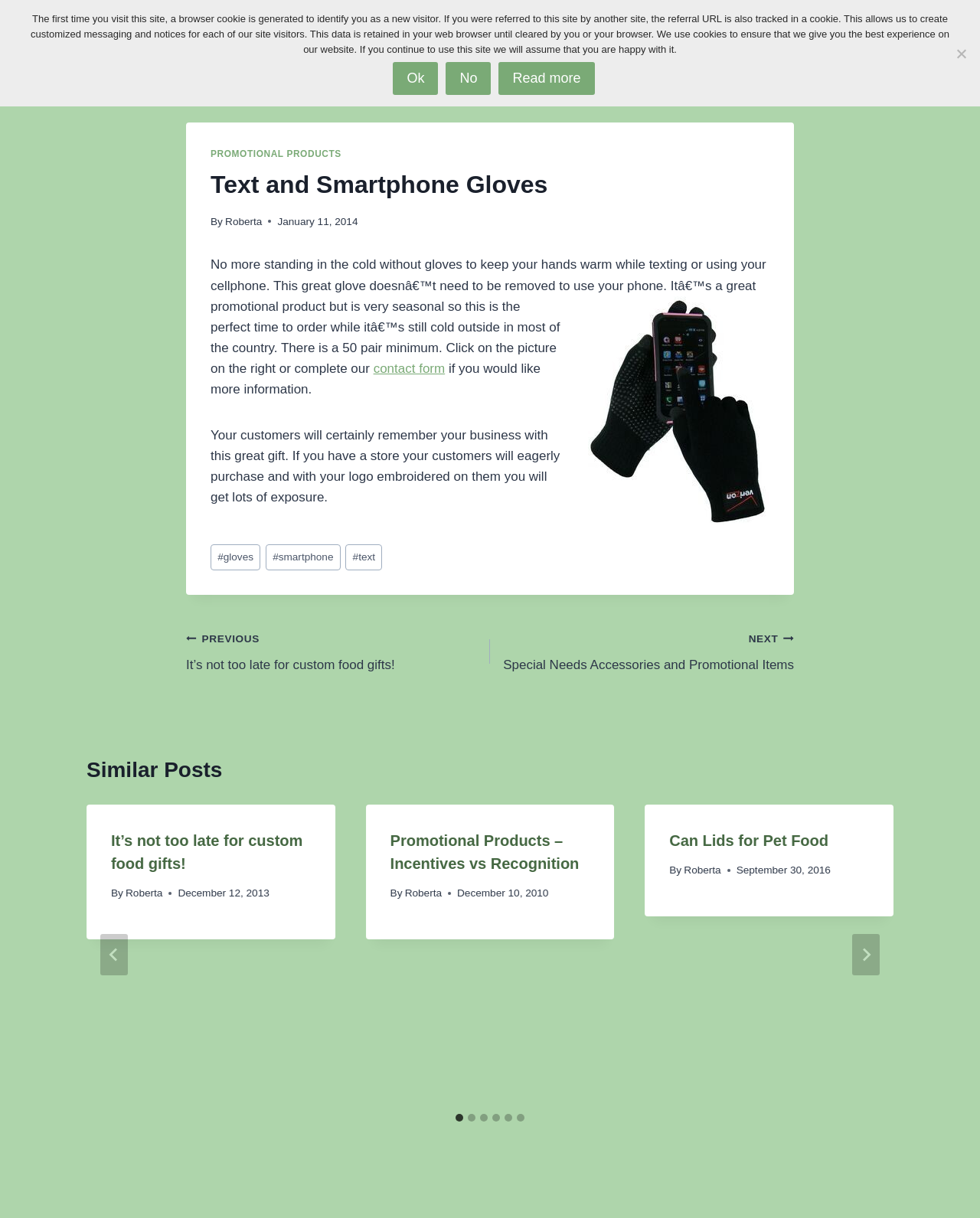Identify the bounding box coordinates of the section to be clicked to complete the task described by the following instruction: "Go to the 'NEXT' post". The coordinates should be four float numbers between 0 and 1, formatted as [left, top, right, bottom].

[0.5, 0.515, 0.81, 0.555]